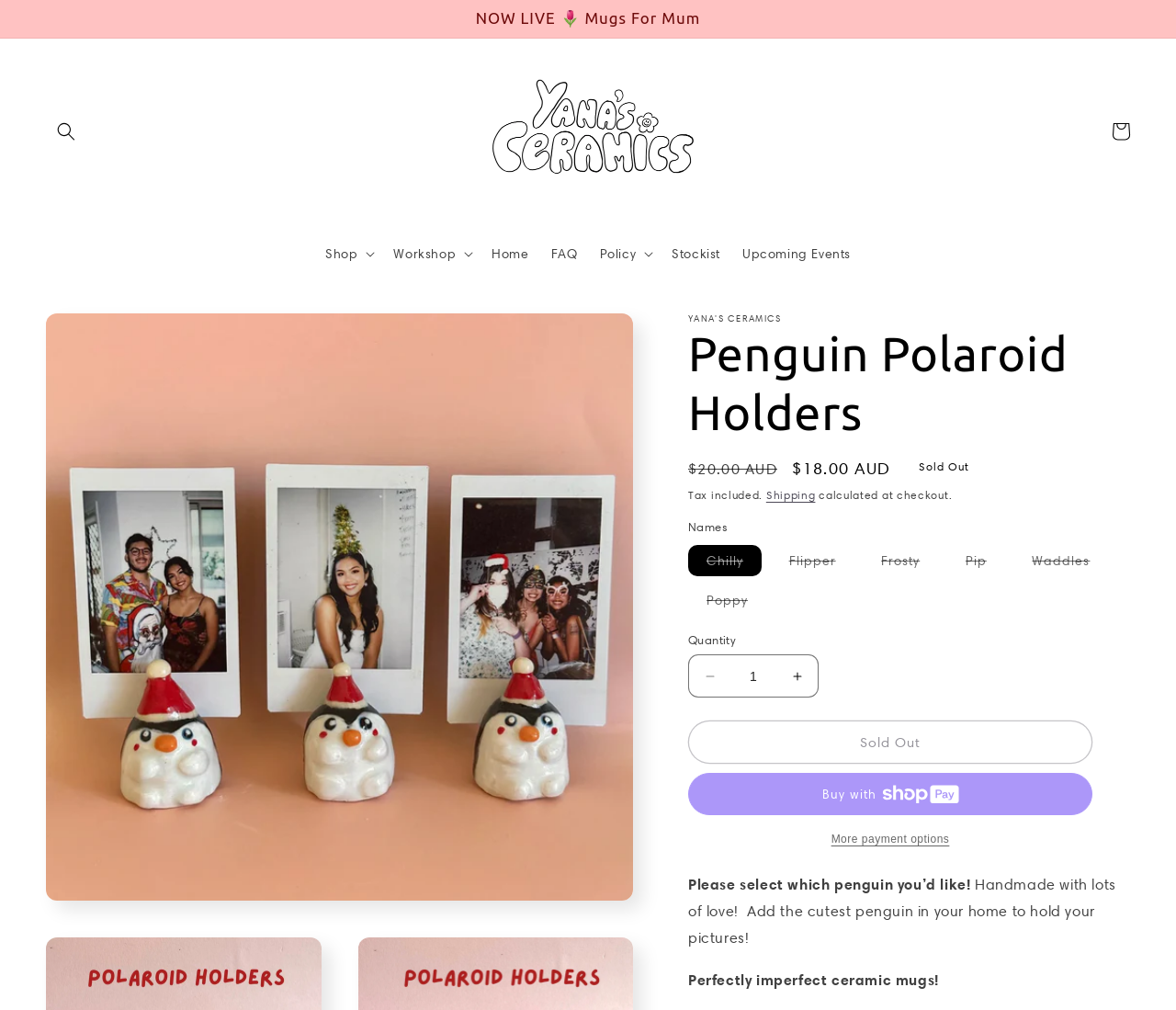Specify the bounding box coordinates of the region I need to click to perform the following instruction: "Search for products". The coordinates must be four float numbers in the range of 0 to 1, i.e., [left, top, right, bottom].

[0.039, 0.11, 0.073, 0.15]